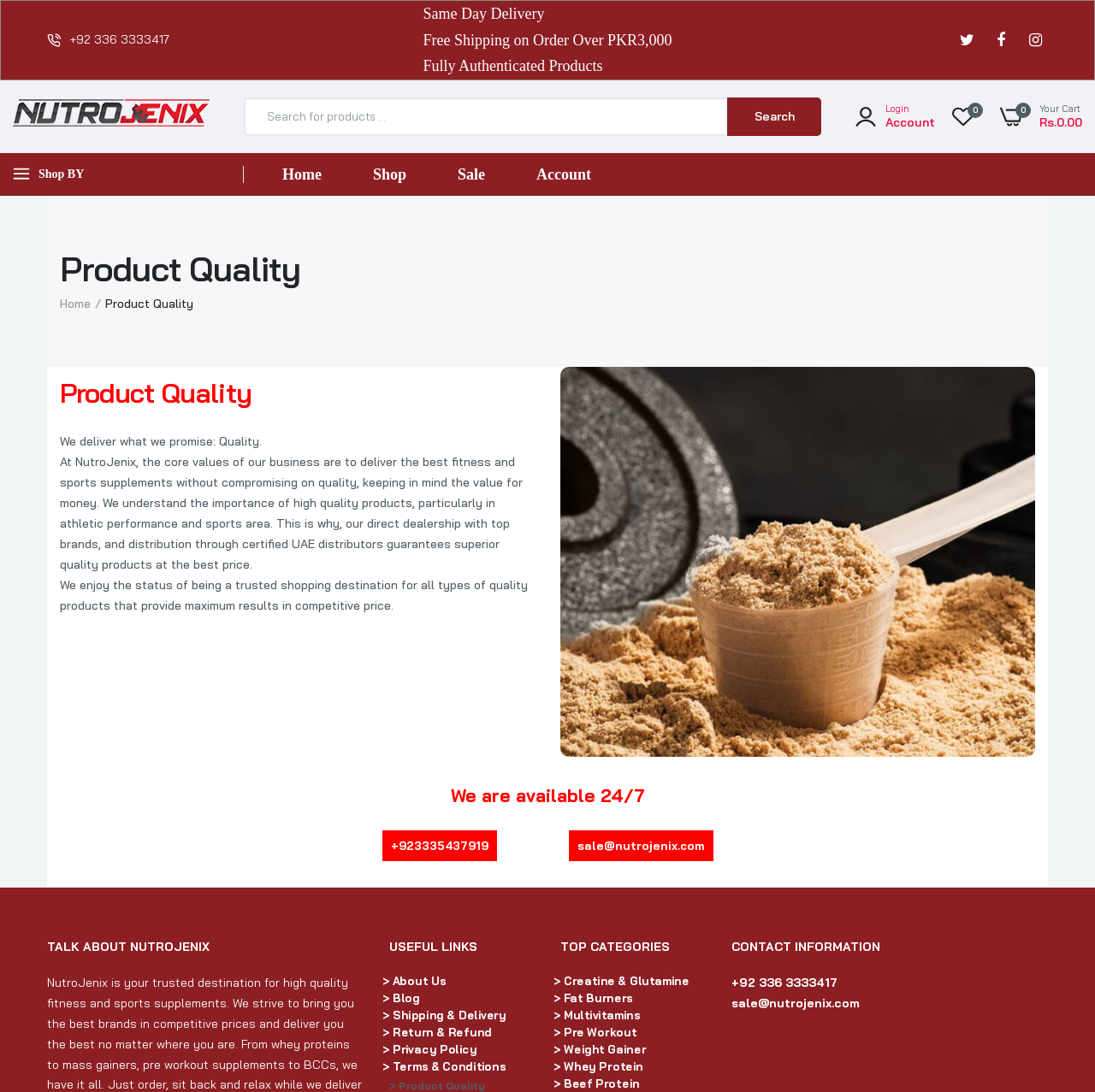Locate the bounding box of the UI element with the following description: "> About Us".

[0.349, 0.892, 0.407, 0.905]